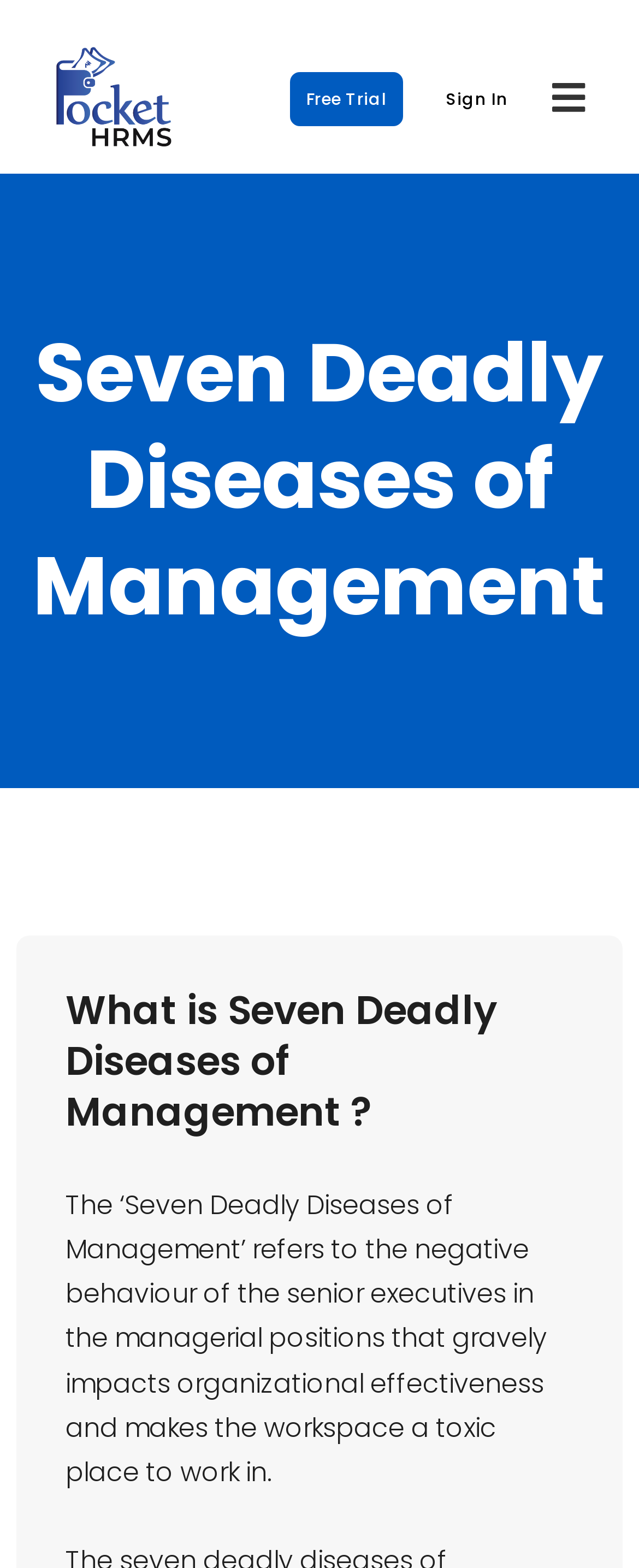Determine the primary headline of the webpage.

Seven Deadly Diseases of Management